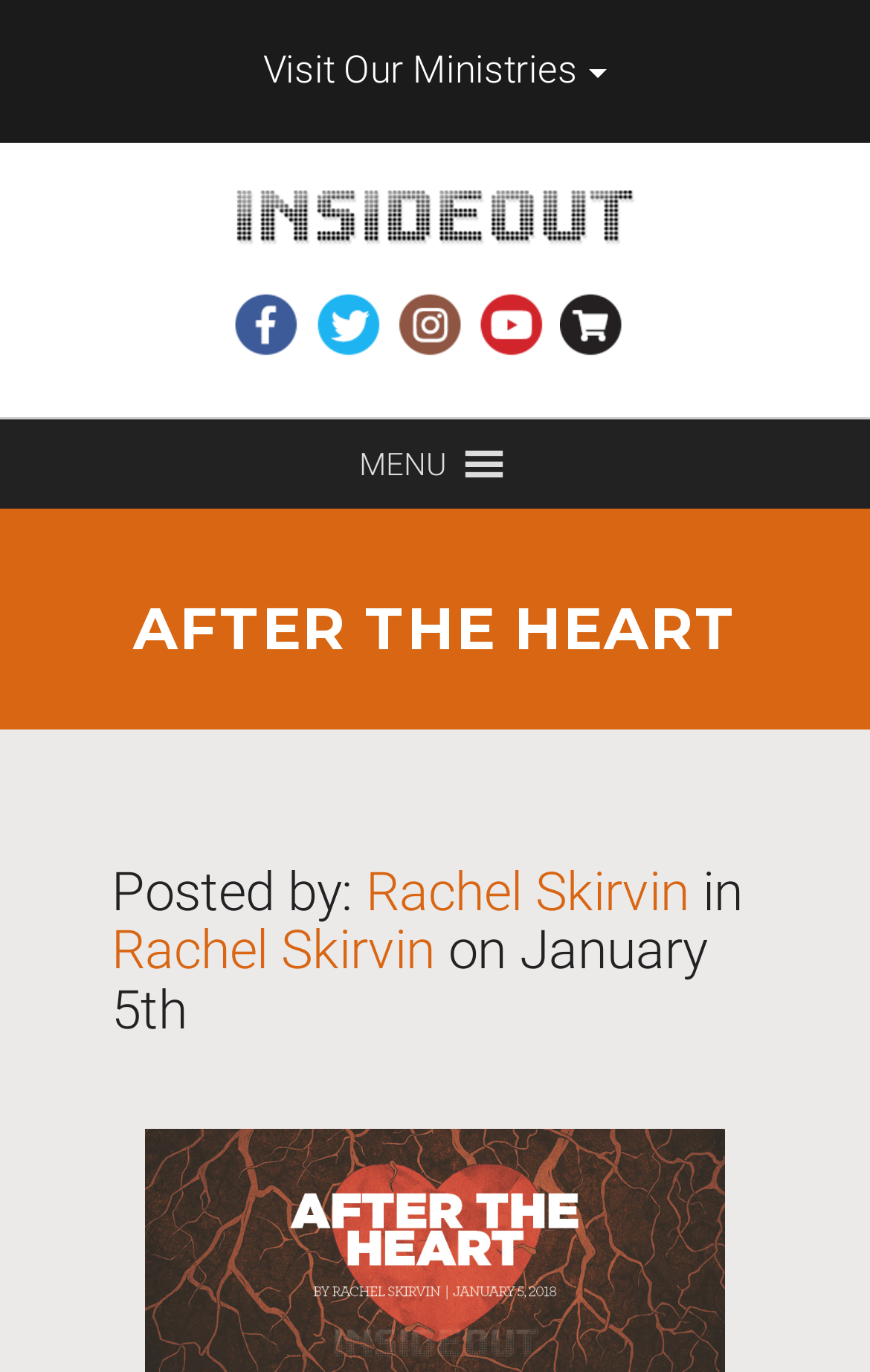What is the name of the author of the latest article?
Refer to the image and provide a concise answer in one word or phrase.

Rachel Skirvin